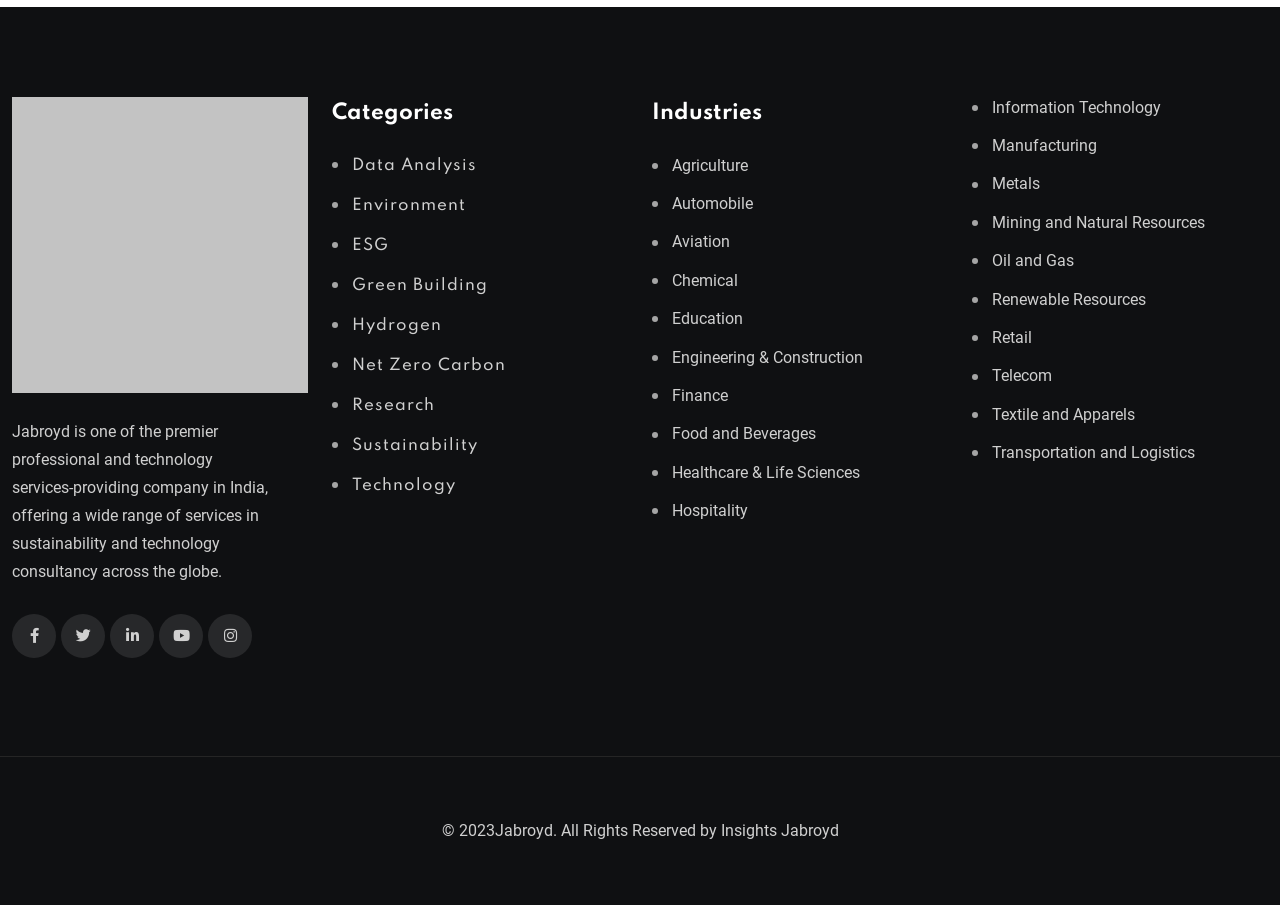Locate the bounding box coordinates of the area where you should click to accomplish the instruction: "Check prices and book online".

None